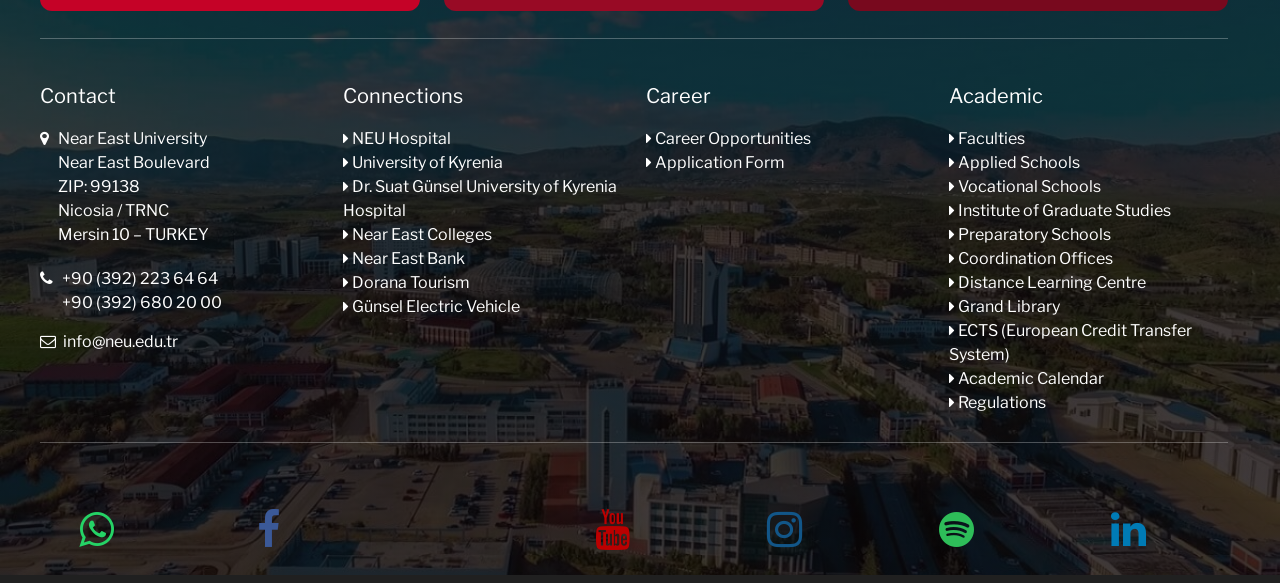Given the element description aria-label="Follow us on instagram", specify the bounding box coordinates of the corresponding UI element in the format (top-left x, top-left y, bottom-right x, bottom-right y). All values must be between 0 and 1.

[0.597, 0.869, 0.628, 0.938]